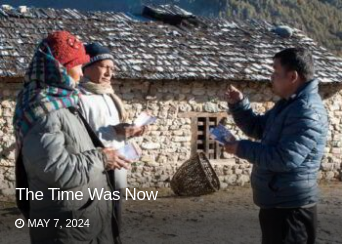Examine the image and give a thorough answer to the following question:
What are the individuals in the foreground holding?

According to the caption, the two individuals in the foreground are attentively listening to the man speaking while holding pamphlets, indicating that they are engaged in the conversation and possibly receiving information or materials related to the missionaries' outreach efforts.